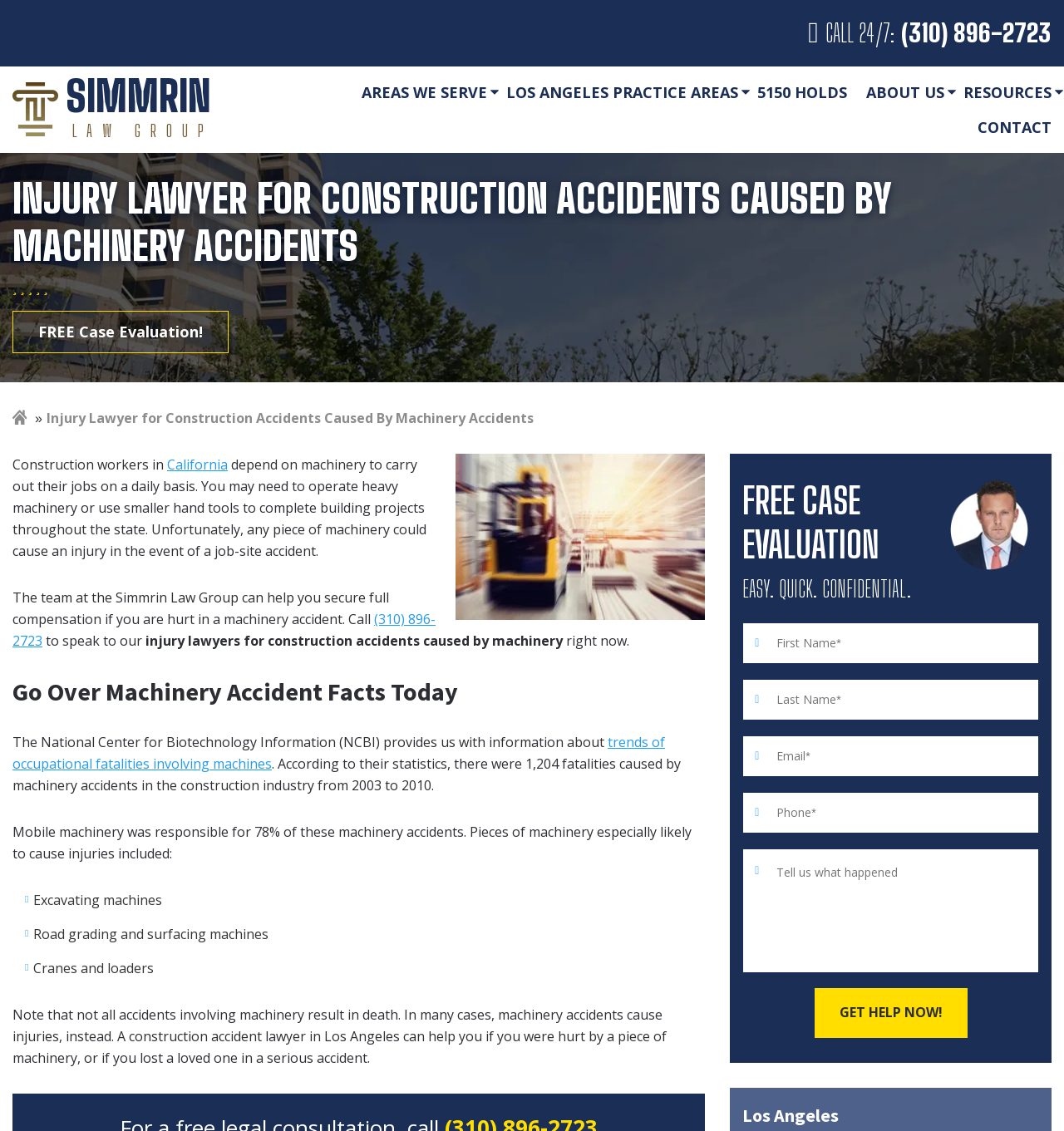Please locate the bounding box coordinates of the element that should be clicked to achieve the given instruction: "Call the law group".

[0.76, 0.011, 0.988, 0.048]